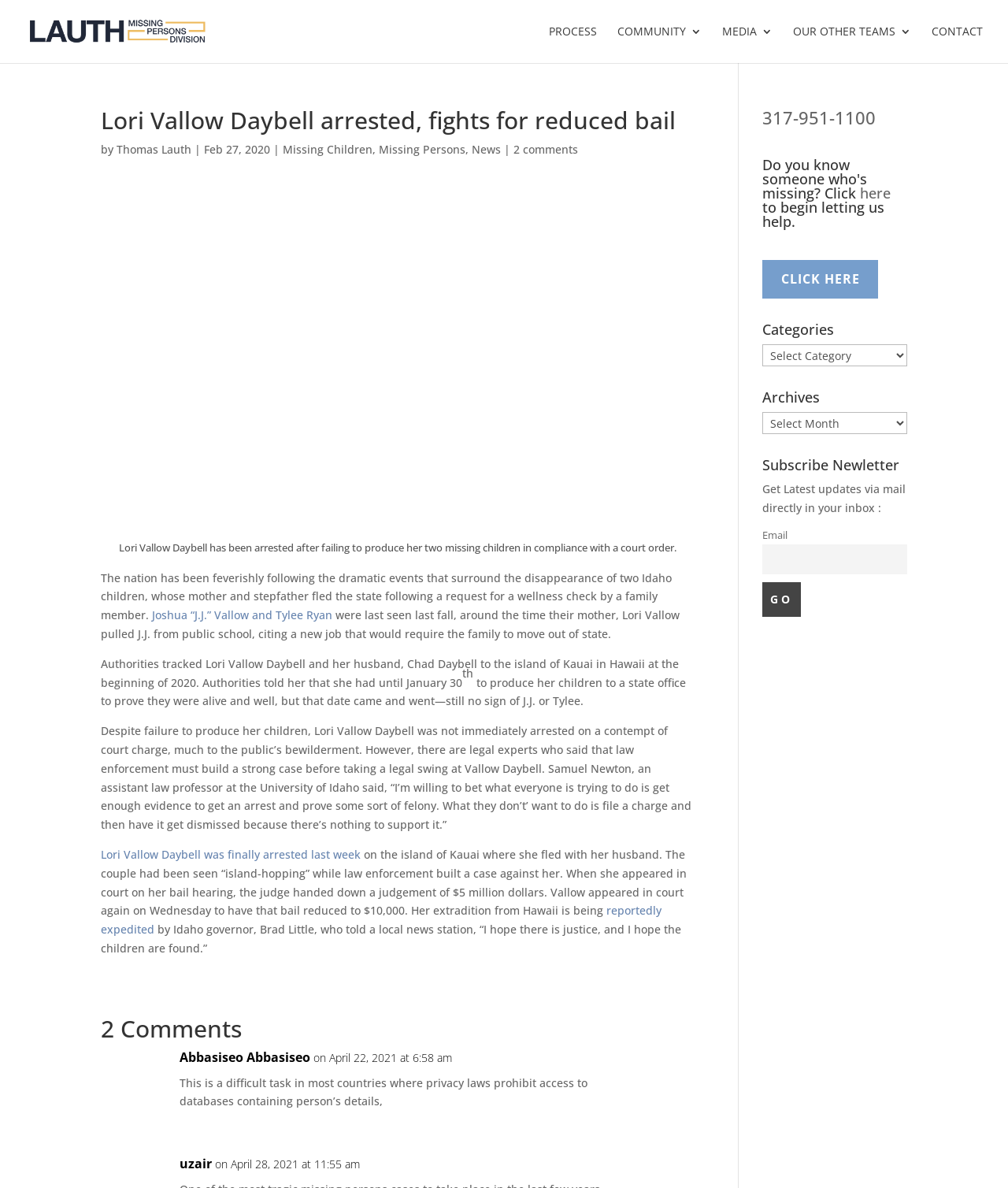Highlight the bounding box coordinates of the element you need to click to perform the following instruction: "Click on 'Missing Persons Division | Lauth Investigations International'."

[0.027, 0.019, 0.317, 0.032]